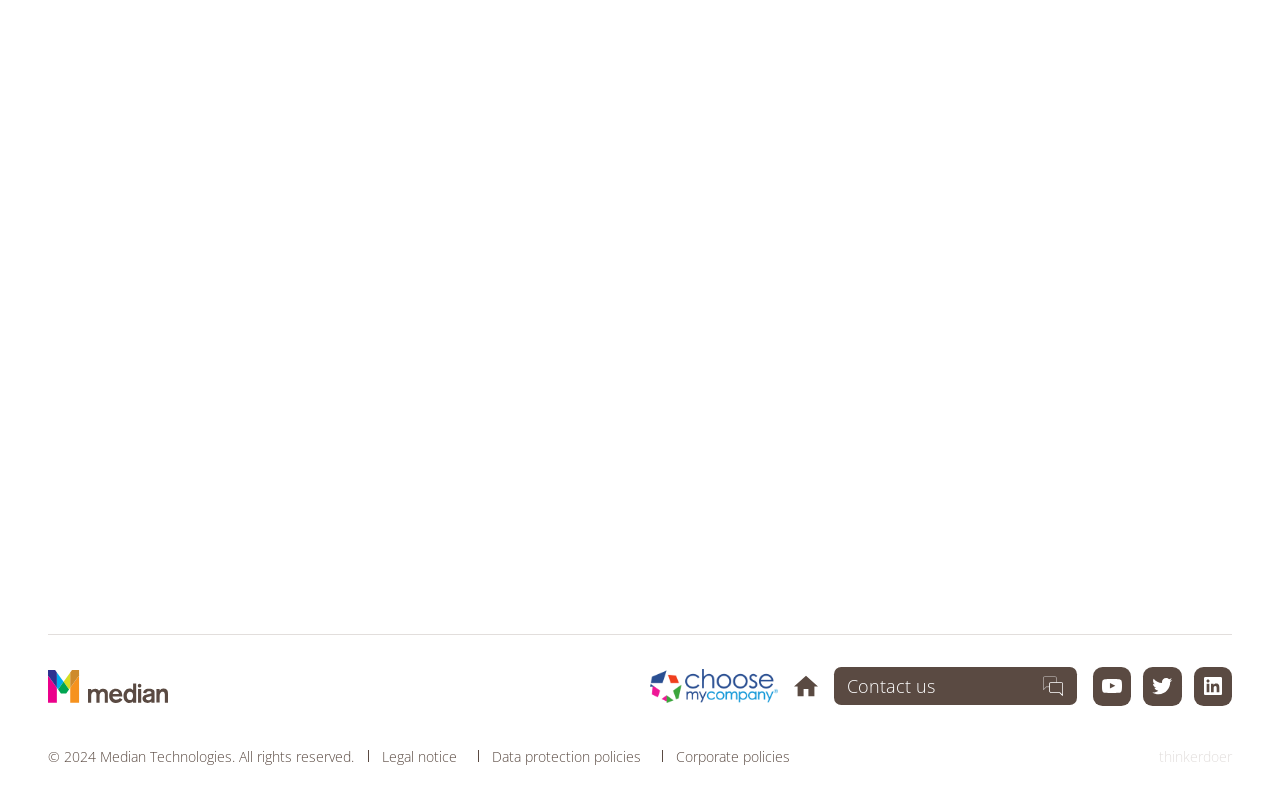Please provide the bounding box coordinates for the element that needs to be clicked to perform the following instruction: "Click on ABOUT MEDIAN". The coordinates should be given as four float numbers between 0 and 1, i.e., [left, top, right, bottom].

[0.038, 0.079, 0.225, 0.136]